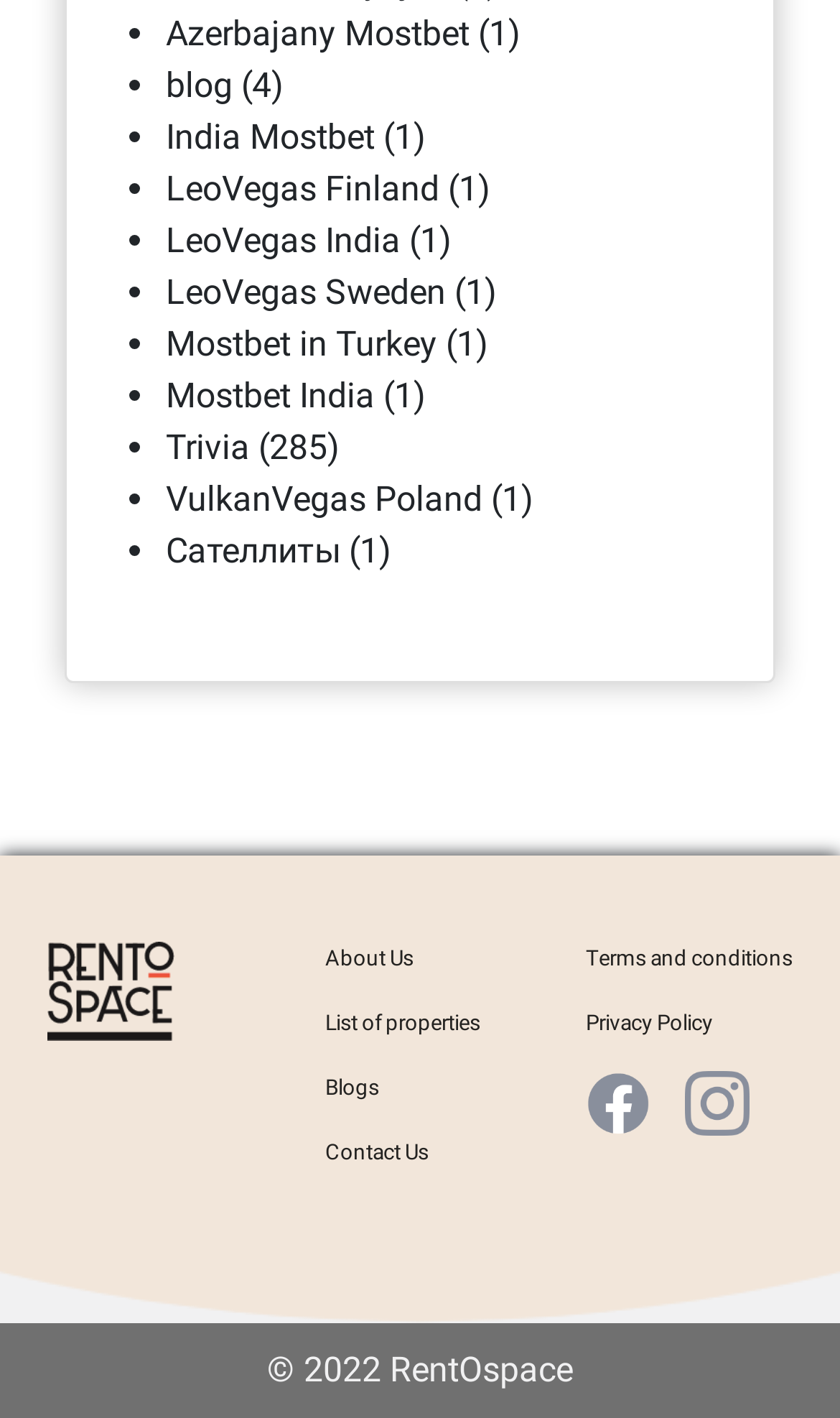Please provide the bounding box coordinates for the element that needs to be clicked to perform the following instruction: "Contact Us". The coordinates should be given as four float numbers between 0 and 1, i.e., [left, top, right, bottom].

[0.387, 0.801, 0.572, 0.823]